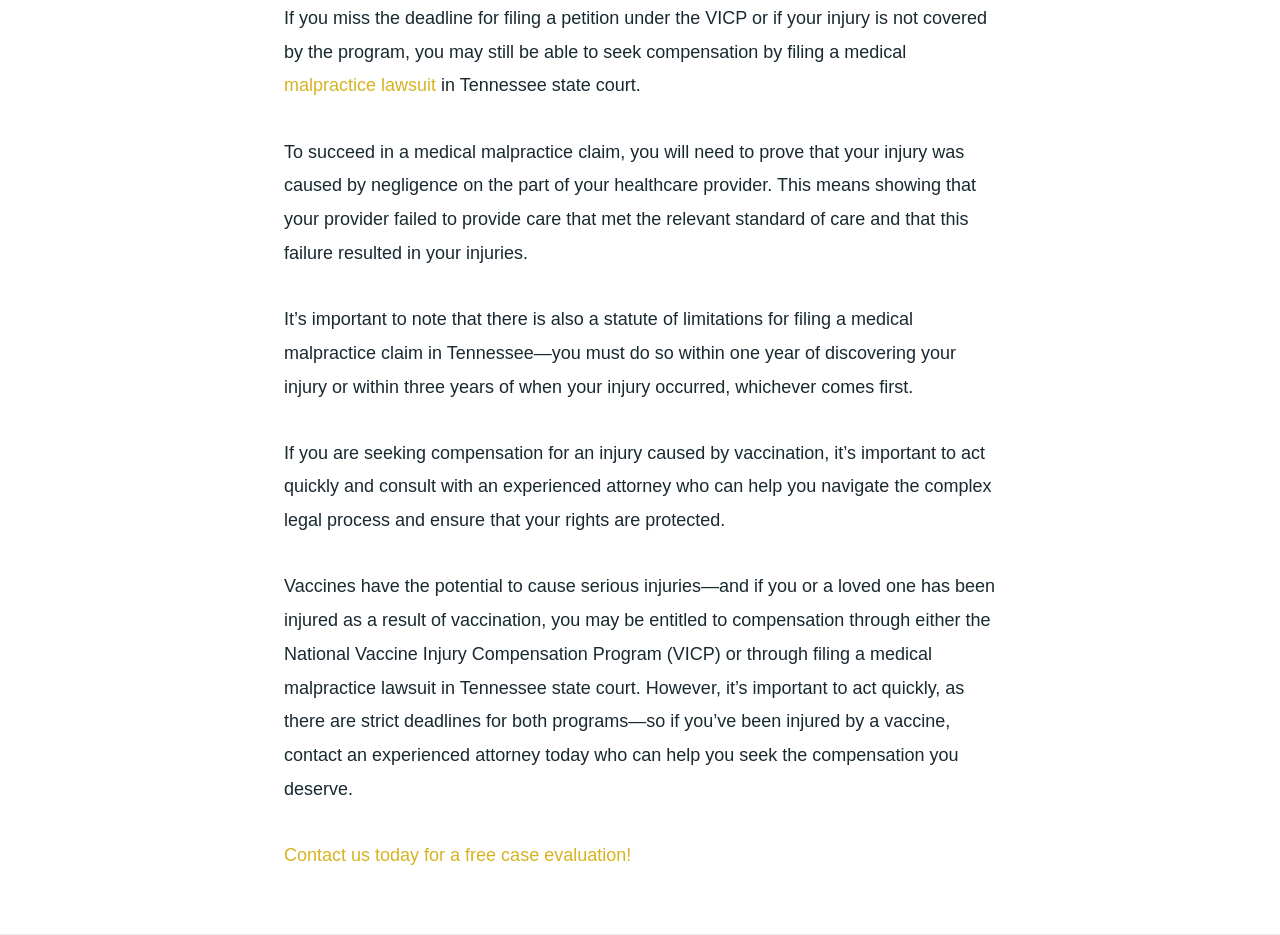Determine the bounding box of the UI component based on this description: "malpractice lawsuit". The bounding box coordinates should be four float values between 0 and 1, i.e., [left, top, right, bottom].

[0.222, 0.081, 0.341, 0.102]